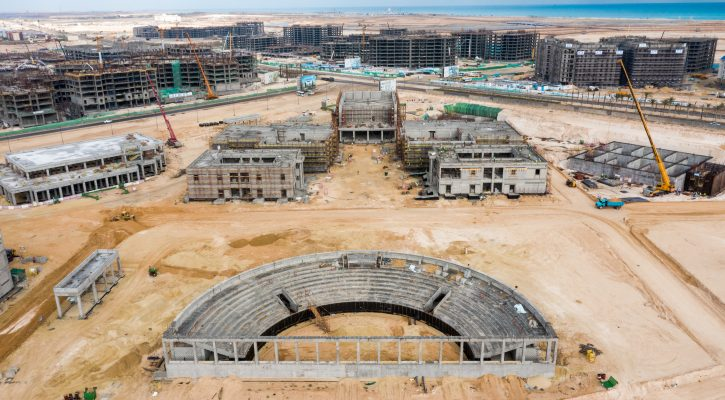Provide a comprehensive description of the image.

The image showcases a significant construction site, likely part of a large development project. Central to the composition is an amphitheater-like structure, framed by partially constructed buildings and structures that stretch into the distance. The site exhibits a mix of raw materials, construction equipment, and workers engaged in various tasks, reflecting the dynamic nature of the development process. 

In the background, multiple high-rise buildings can be seen, indicating an expansive urban development, possibly near the coast as suggested by the visible blue water and sandy terrain. The overall scene captures the scale and complexity of modern construction efforts, highlighting Orascom Construction's recent announcement of adding approximately USD 920 million in new awards to its backlog, emphasizing their significant role in fueling development in the region. The project not only showcases architectural designs but also represents economic growth, particularly in the transportation sector.